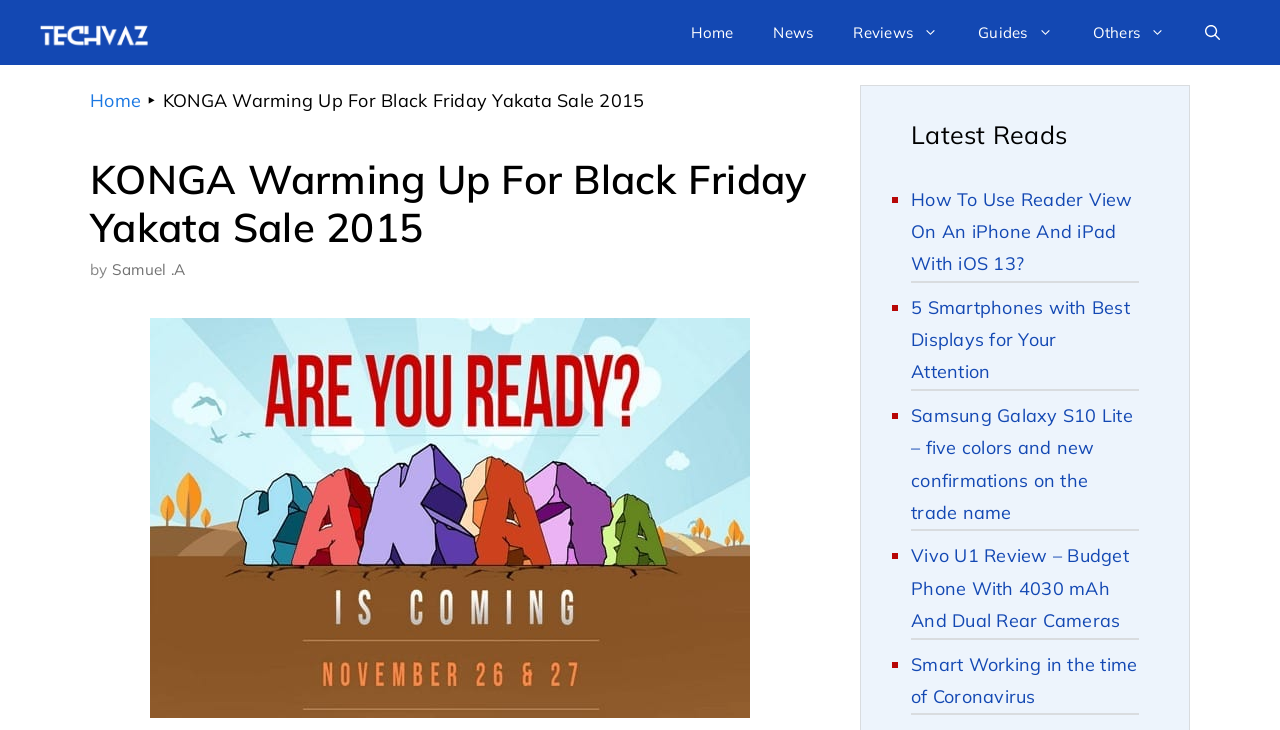Please find the bounding box coordinates for the clickable element needed to perform this instruction: "go to TechVaz".

[0.031, 0.01, 0.129, 0.079]